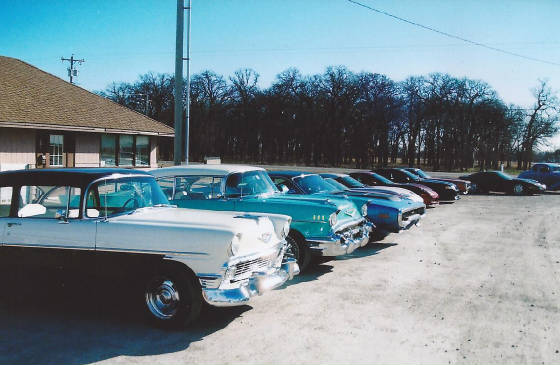What is the possible event related to the gathering of classic cars?
From the image, respond using a single word or phrase.

Car show